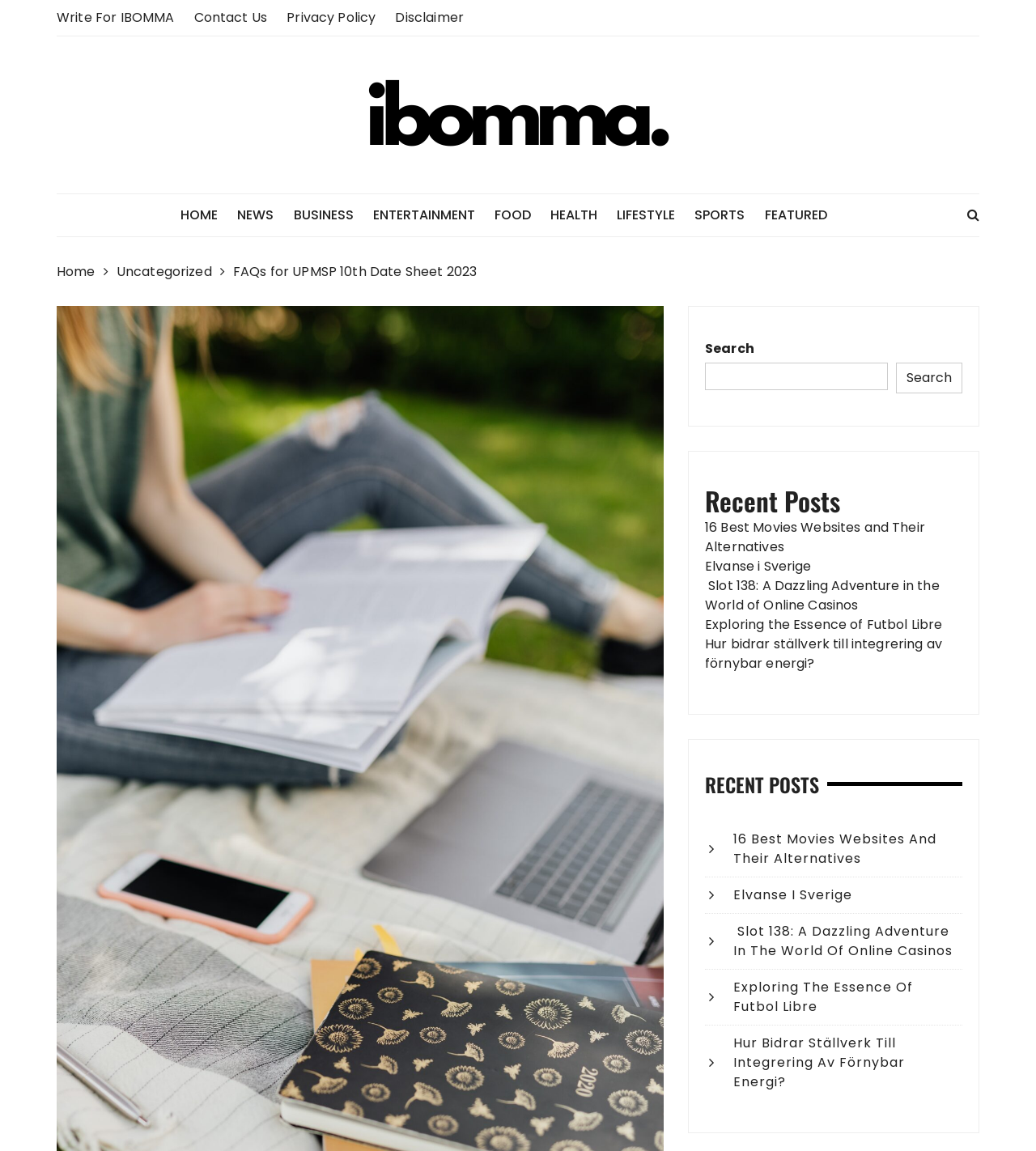What type of links are listed under the 'Recent Posts' heading?
From the screenshot, supply a one-word or short-phrase answer.

Article links